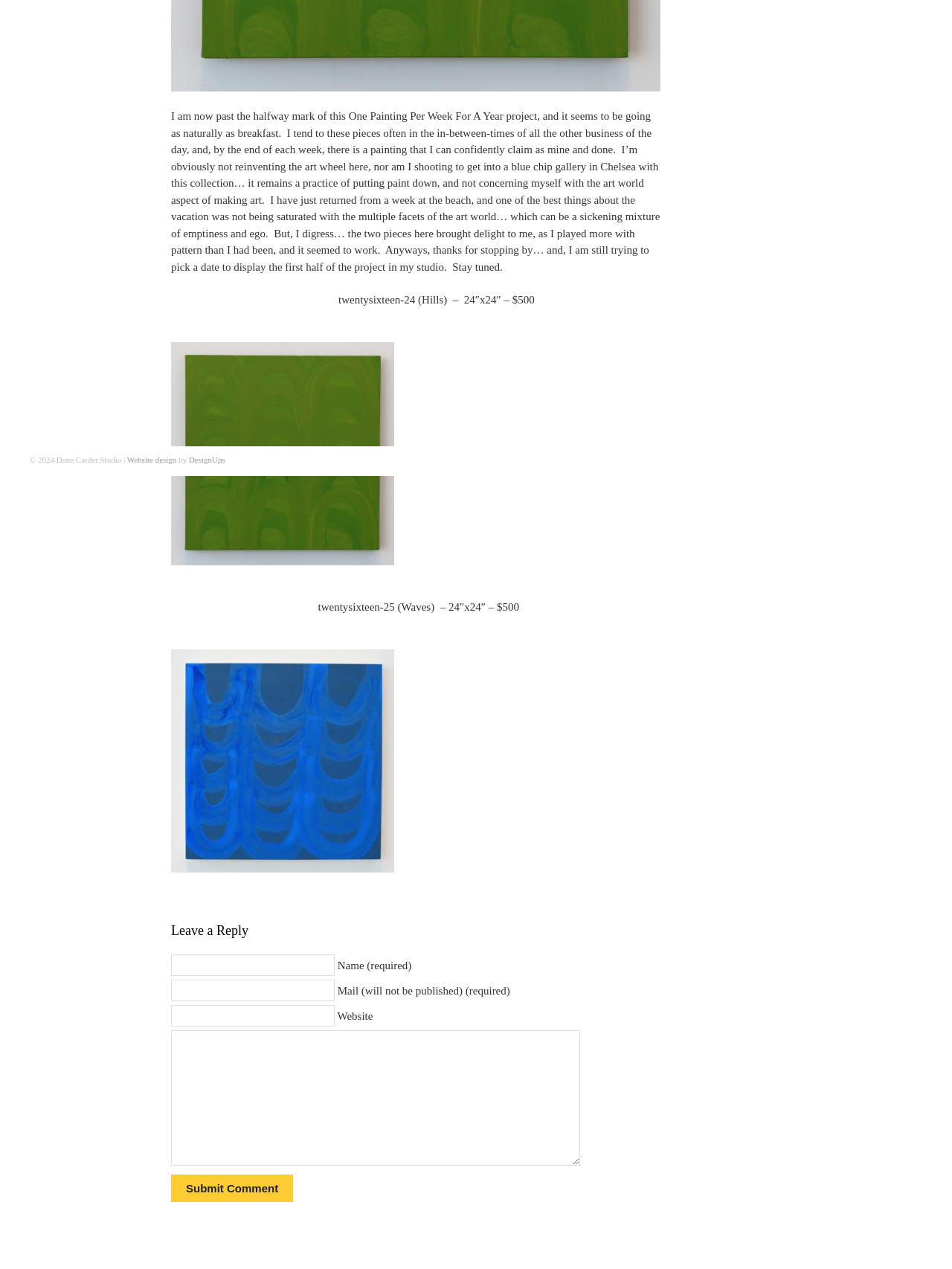Using the webpage screenshot, locate the HTML element that fits the following description and provide its bounding box: "parent_node: Website name="url"".

[0.18, 0.792, 0.352, 0.809]